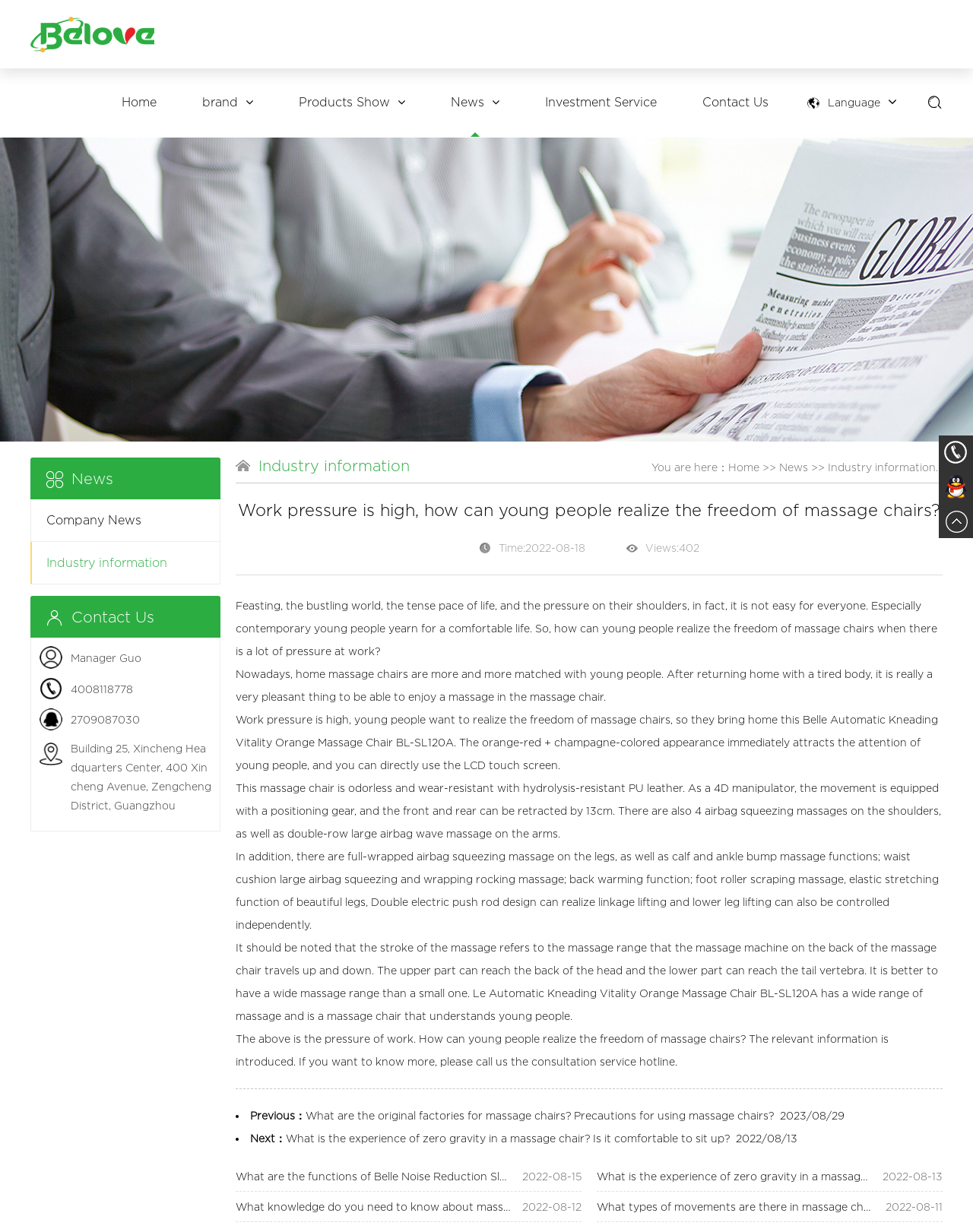Please specify the bounding box coordinates of the element that should be clicked to execute the given instruction: 'Learn more about the 'Belle Automatic Kneading Vitality Orange Massage Chair BL-SL120A''. Ensure the coordinates are four float numbers between 0 and 1, expressed as [left, top, right, bottom].

[0.242, 0.579, 0.964, 0.626]